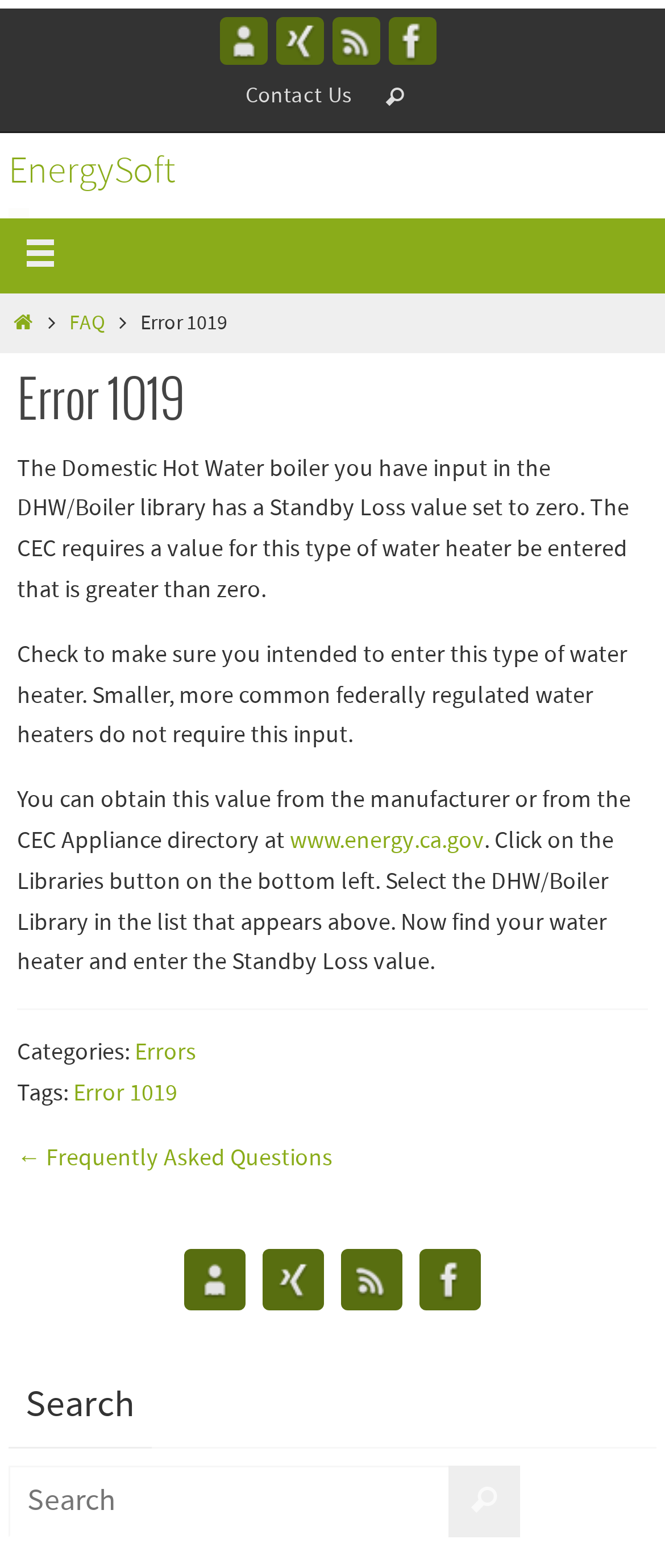How many social media links are at the top of the page?
Give a single word or phrase answer based on the content of the image.

4